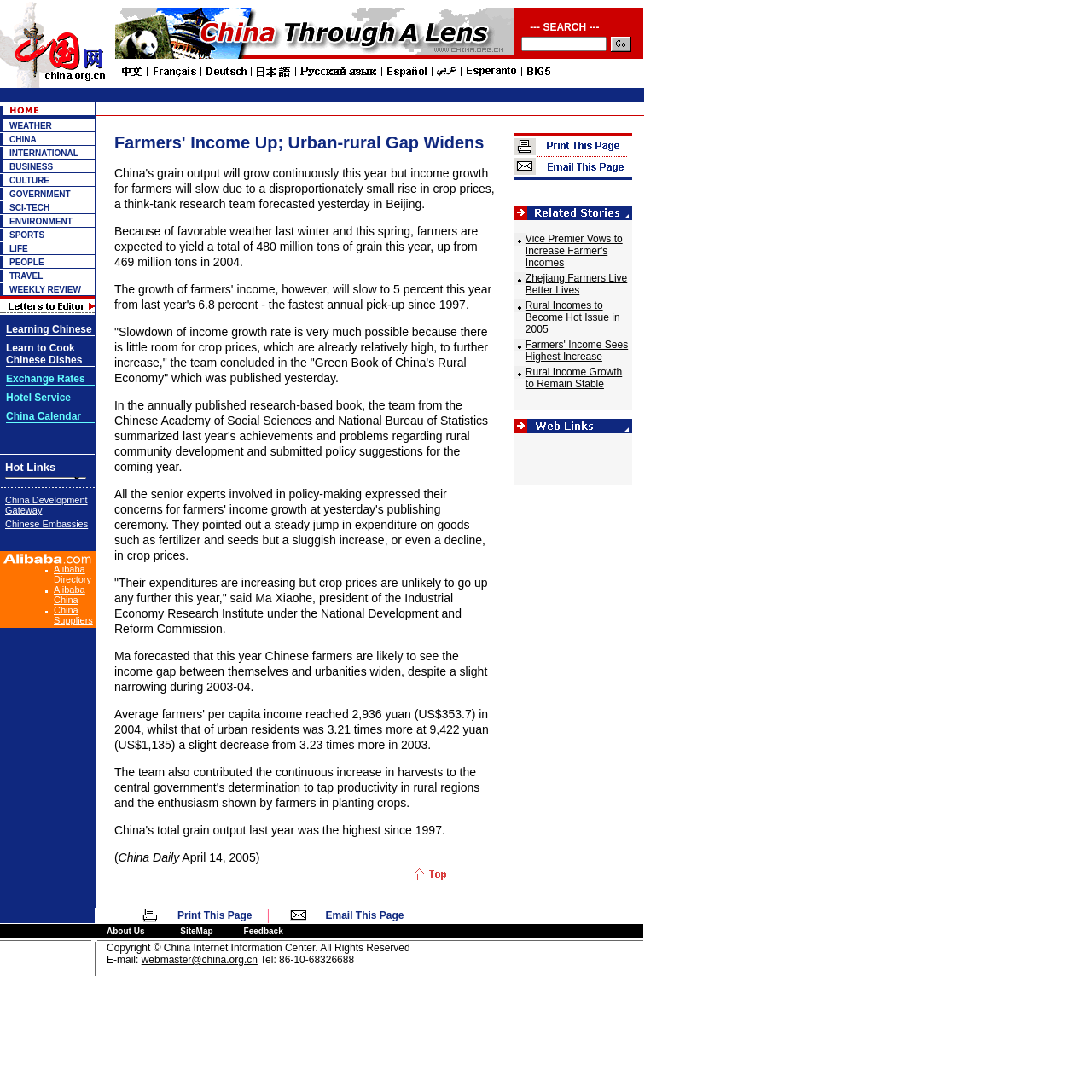Answer the question in a single word or phrase:
What is the purpose of the textbox in the search bar?

To input search query